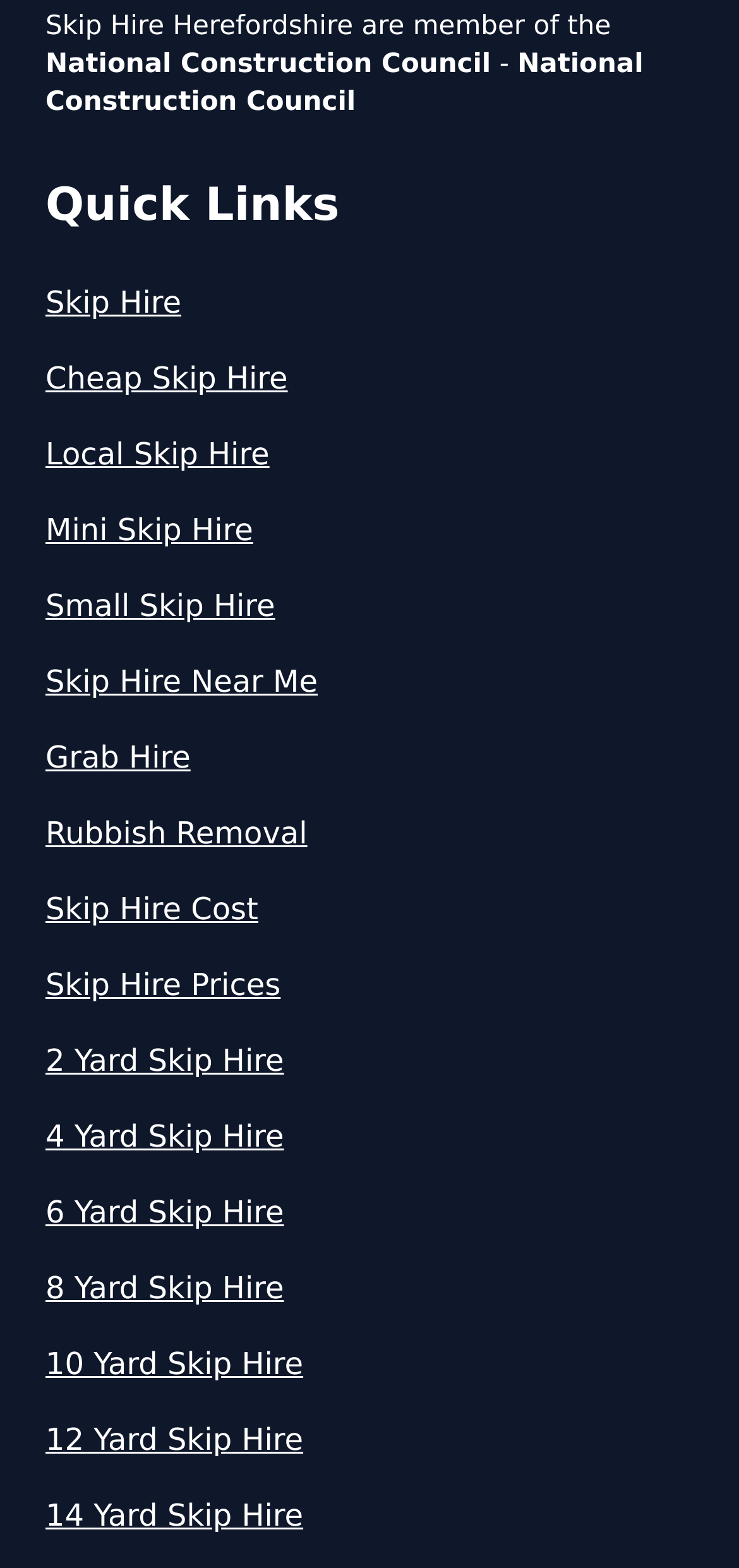Pinpoint the bounding box coordinates of the clickable element to carry out the following instruction: "Explore Rubbish Removal services."

[0.062, 0.517, 0.938, 0.546]